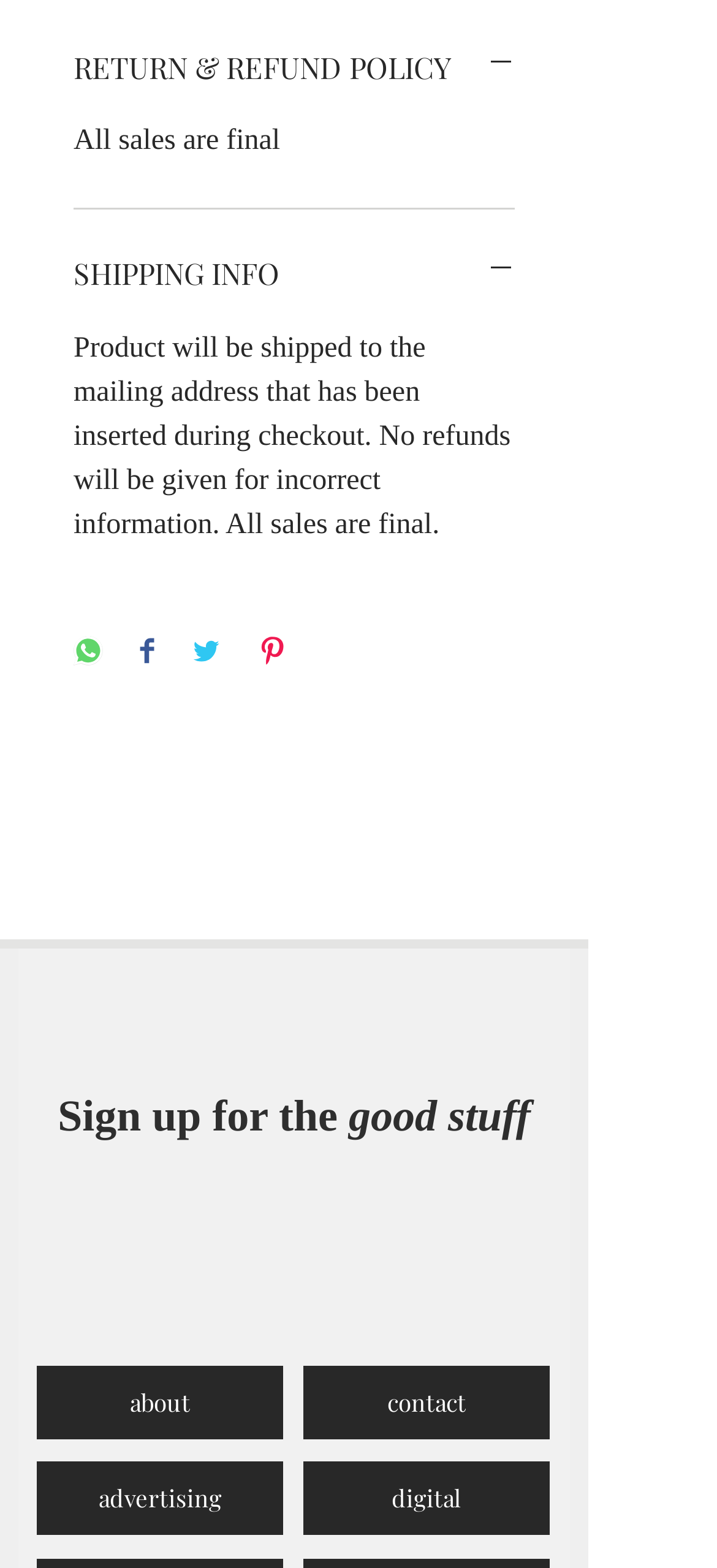Can you specify the bounding box coordinates of the area that needs to be clicked to fulfill the following instruction: "Learn about the website"?

[0.051, 0.871, 0.395, 0.918]